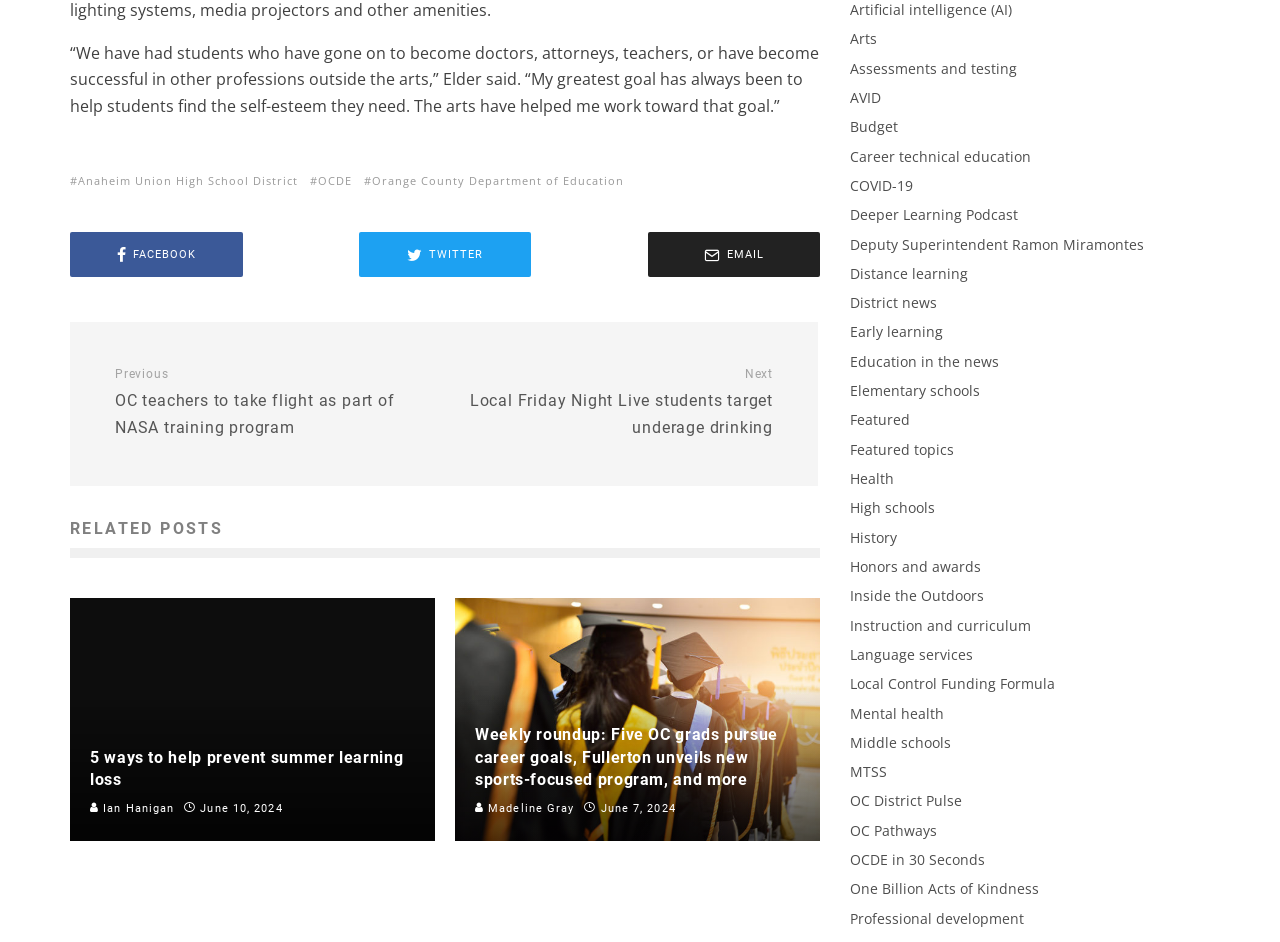Determine the bounding box coordinates of the clickable region to execute the instruction: "Check the 'RELATED POSTS' section". The coordinates should be four float numbers between 0 and 1, denoted as [left, top, right, bottom].

[0.055, 0.548, 0.641, 0.592]